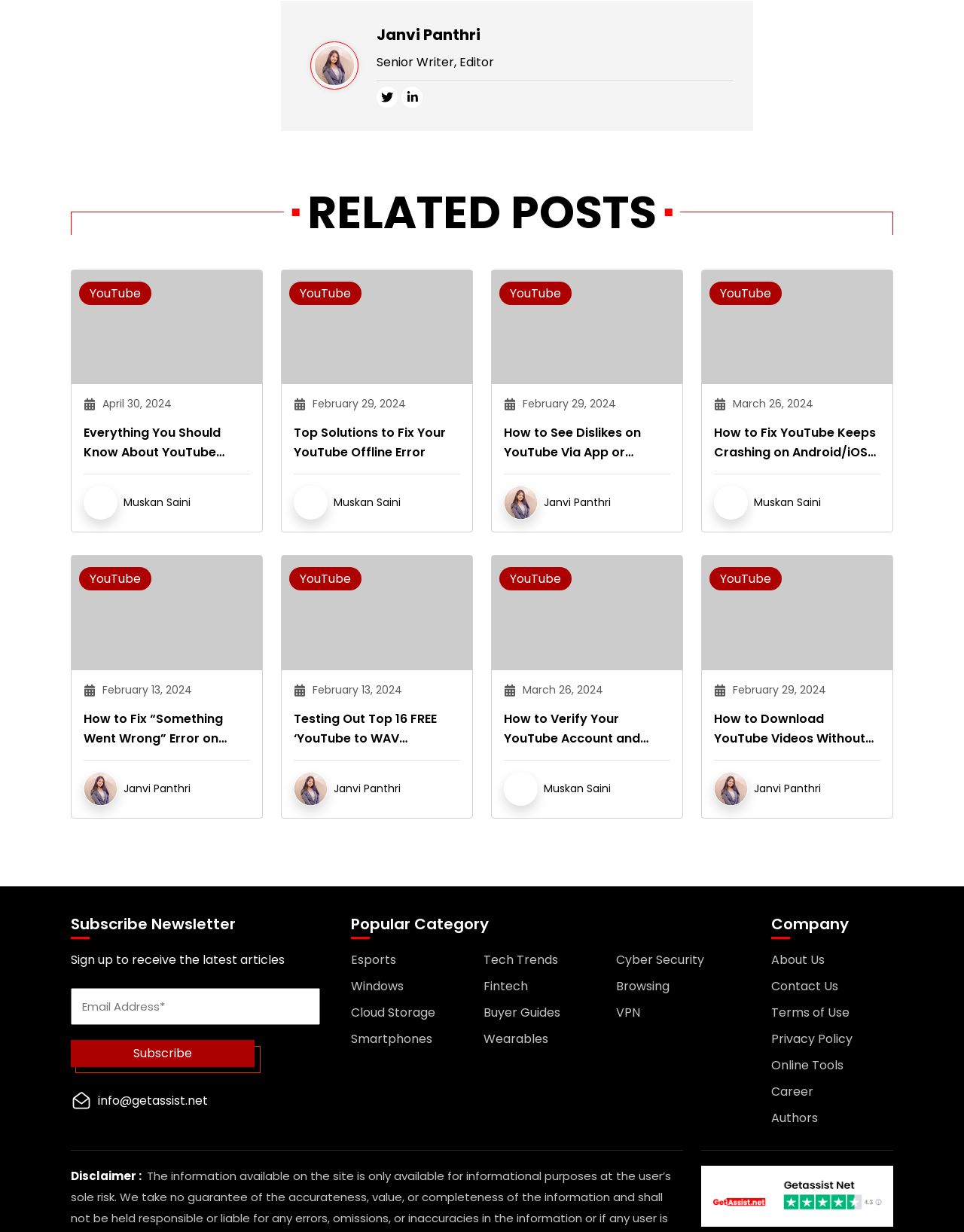Pinpoint the bounding box coordinates of the element to be clicked to execute the instruction: "View Janvi Panthri's profile".

[0.39, 0.019, 0.498, 0.037]